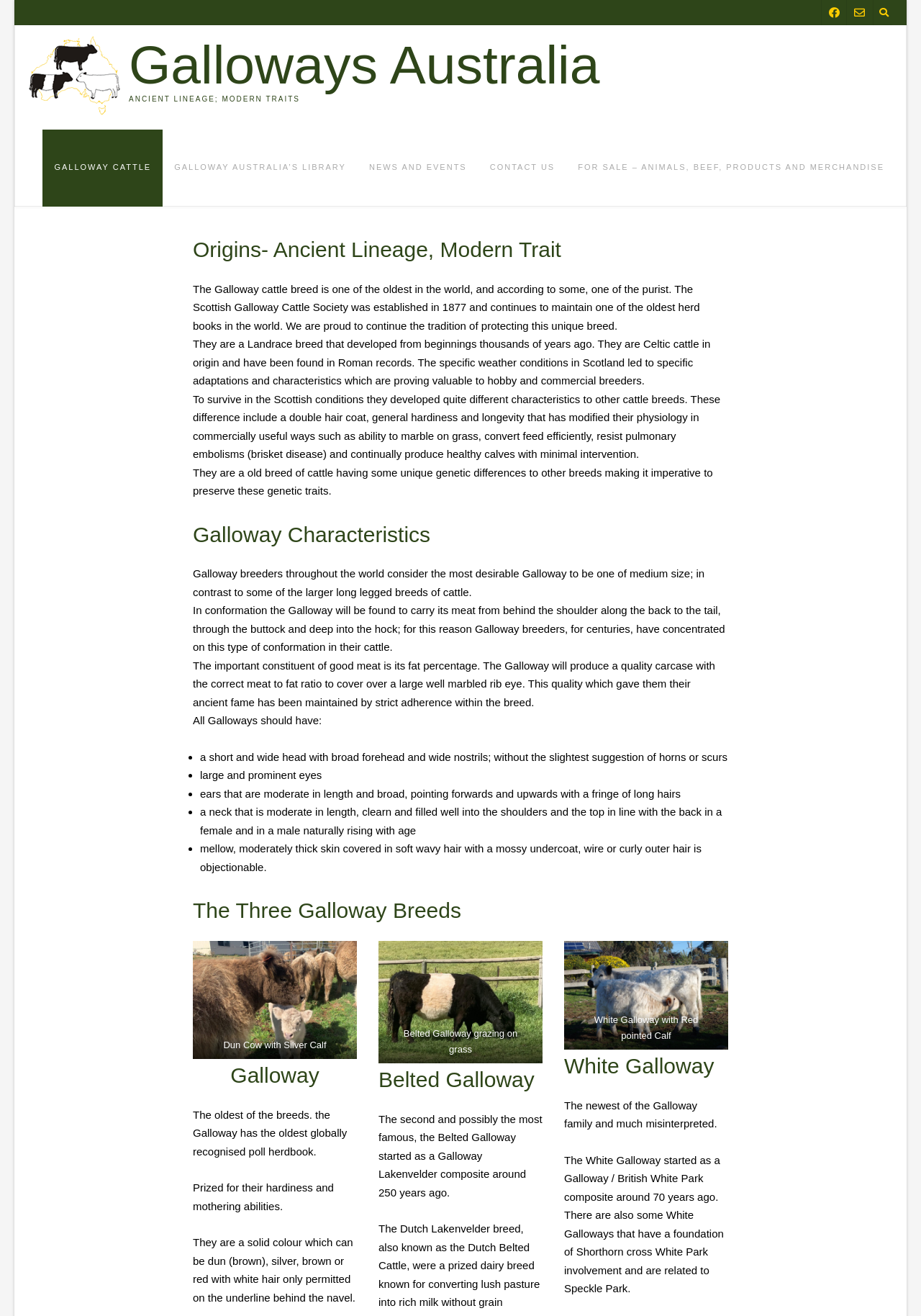Given the element description parent_node: Galloways Australia, specify the bounding box coordinates of the corresponding UI element in the format (top-left x, top-left y, bottom-right x, bottom-right y). All values must be between 0 and 1.

[0.031, 0.027, 0.13, 0.088]